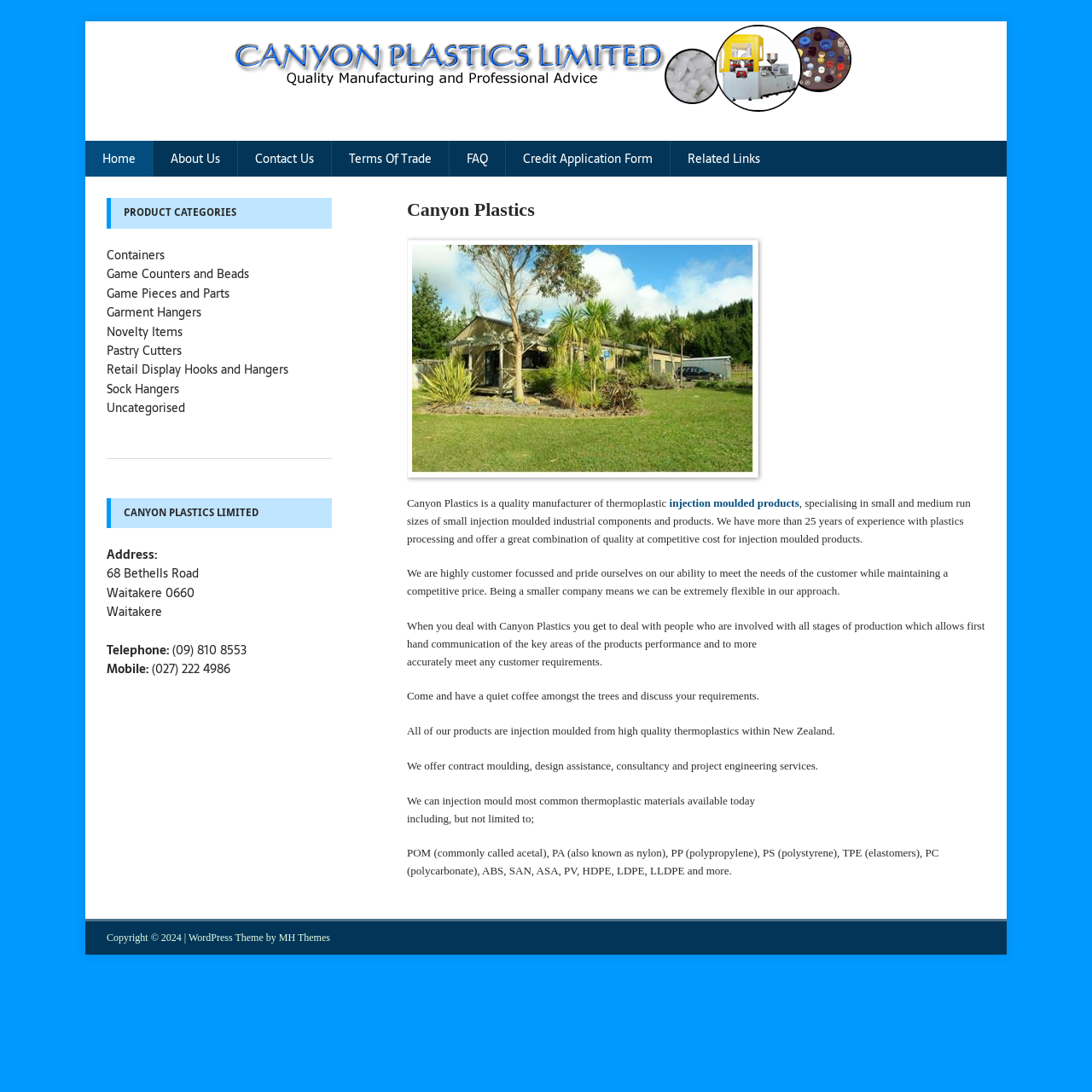Determine the bounding box coordinates of the clickable region to carry out the instruction: "Click on the HOME link".

None